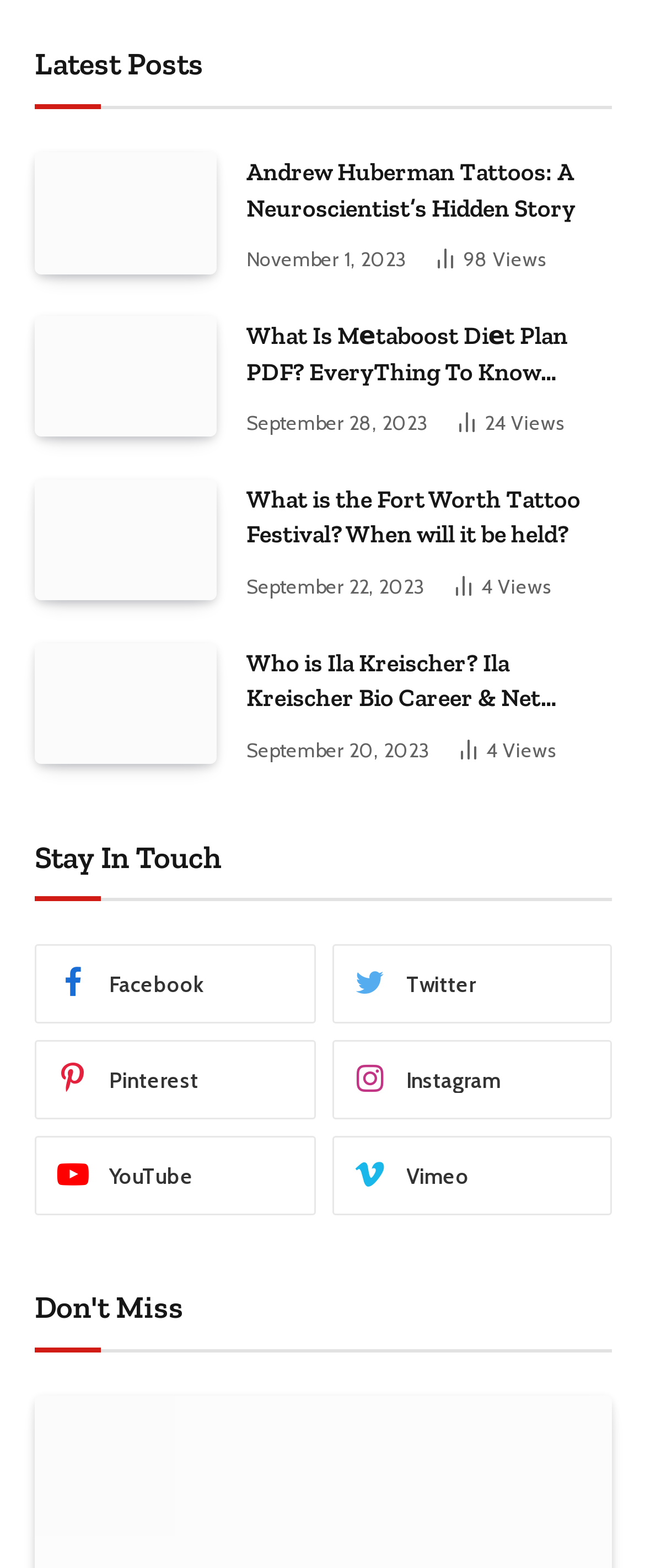Answer the following query with a single word or phrase:
What is the main topic of this webpage?

Blog posts